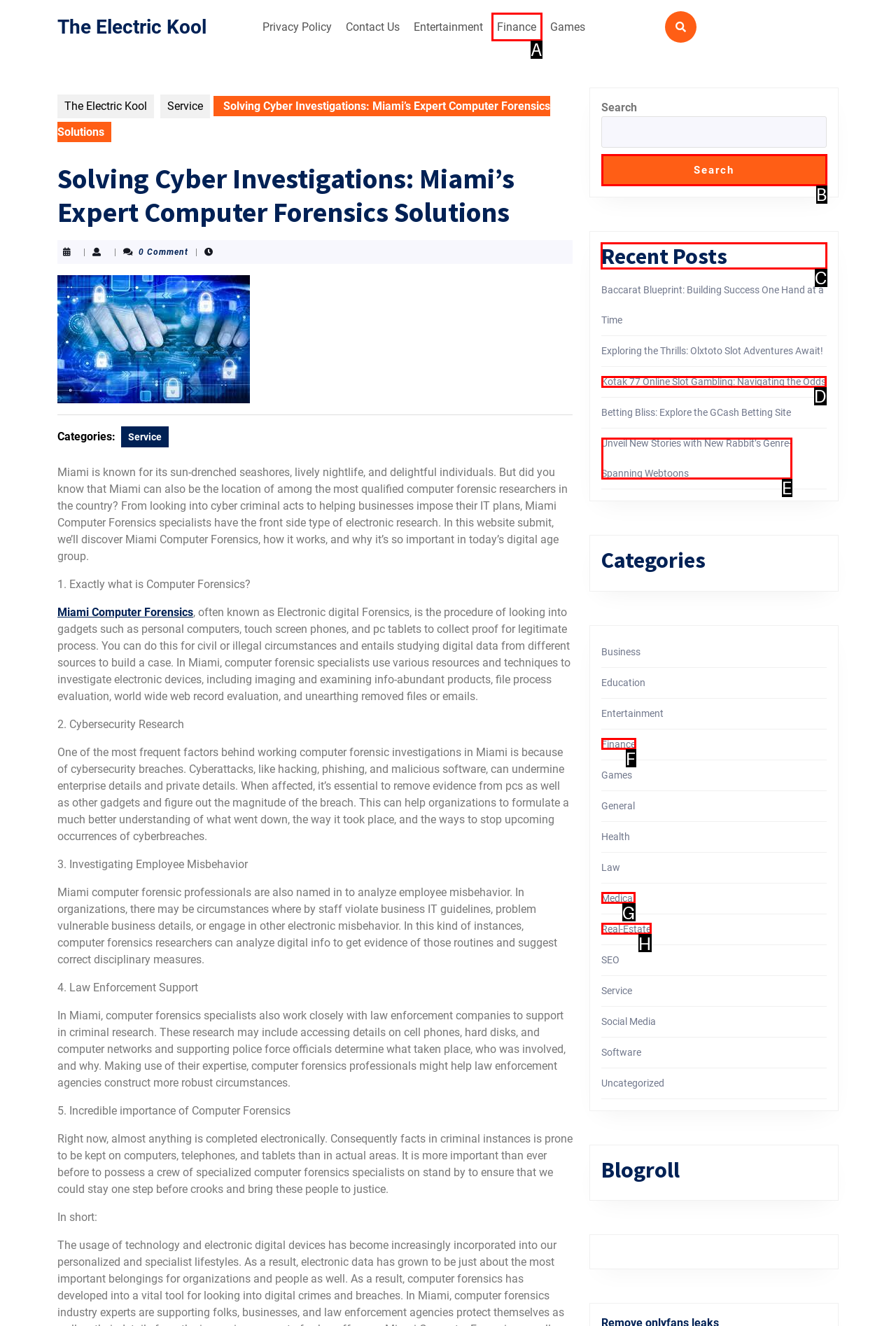Find the correct option to complete this instruction: Read the 'Recent Posts'. Reply with the corresponding letter.

C